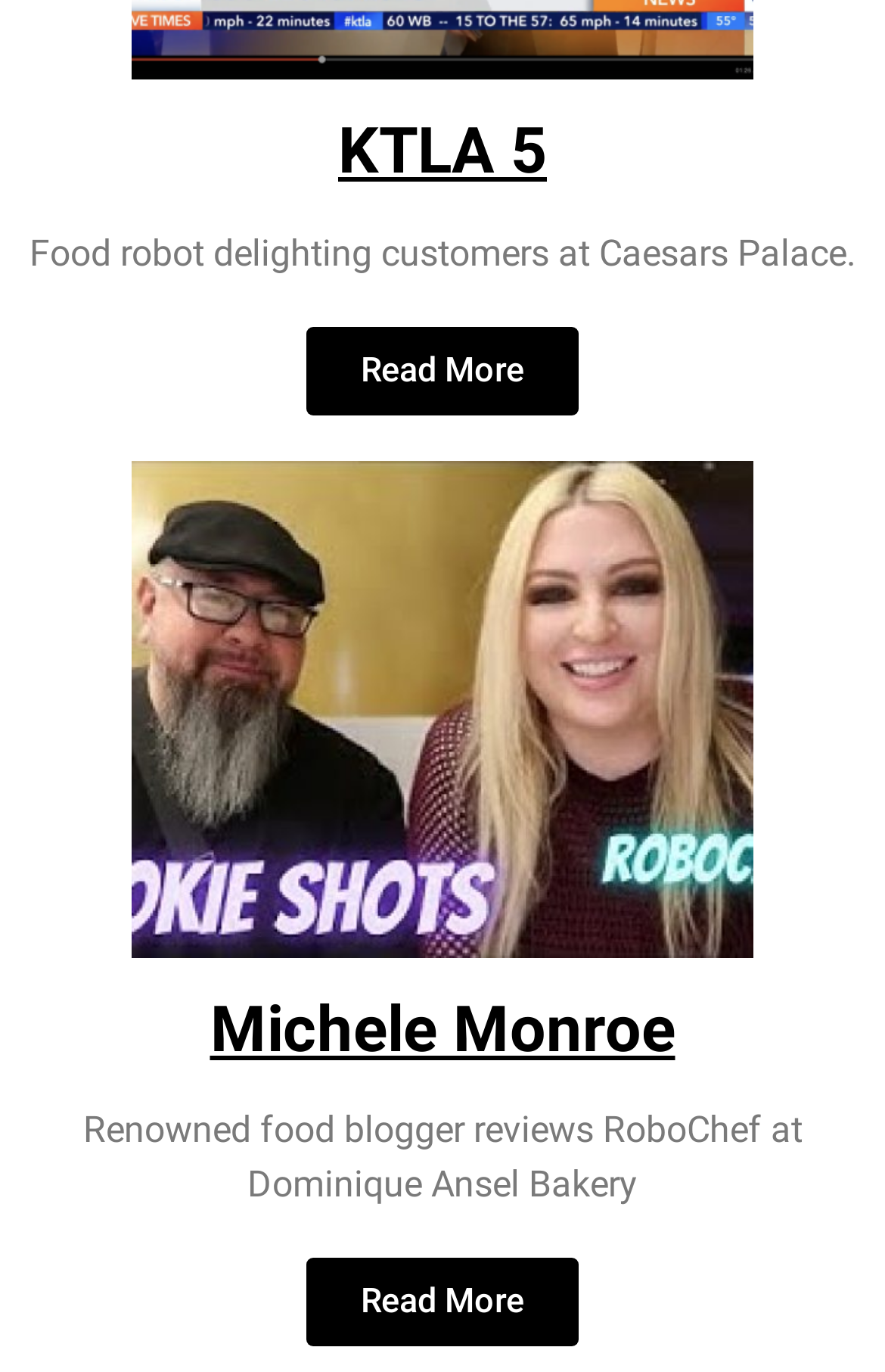What is the robot doing at Caesars Palace?
Give a one-word or short-phrase answer derived from the screenshot.

Delighting customers